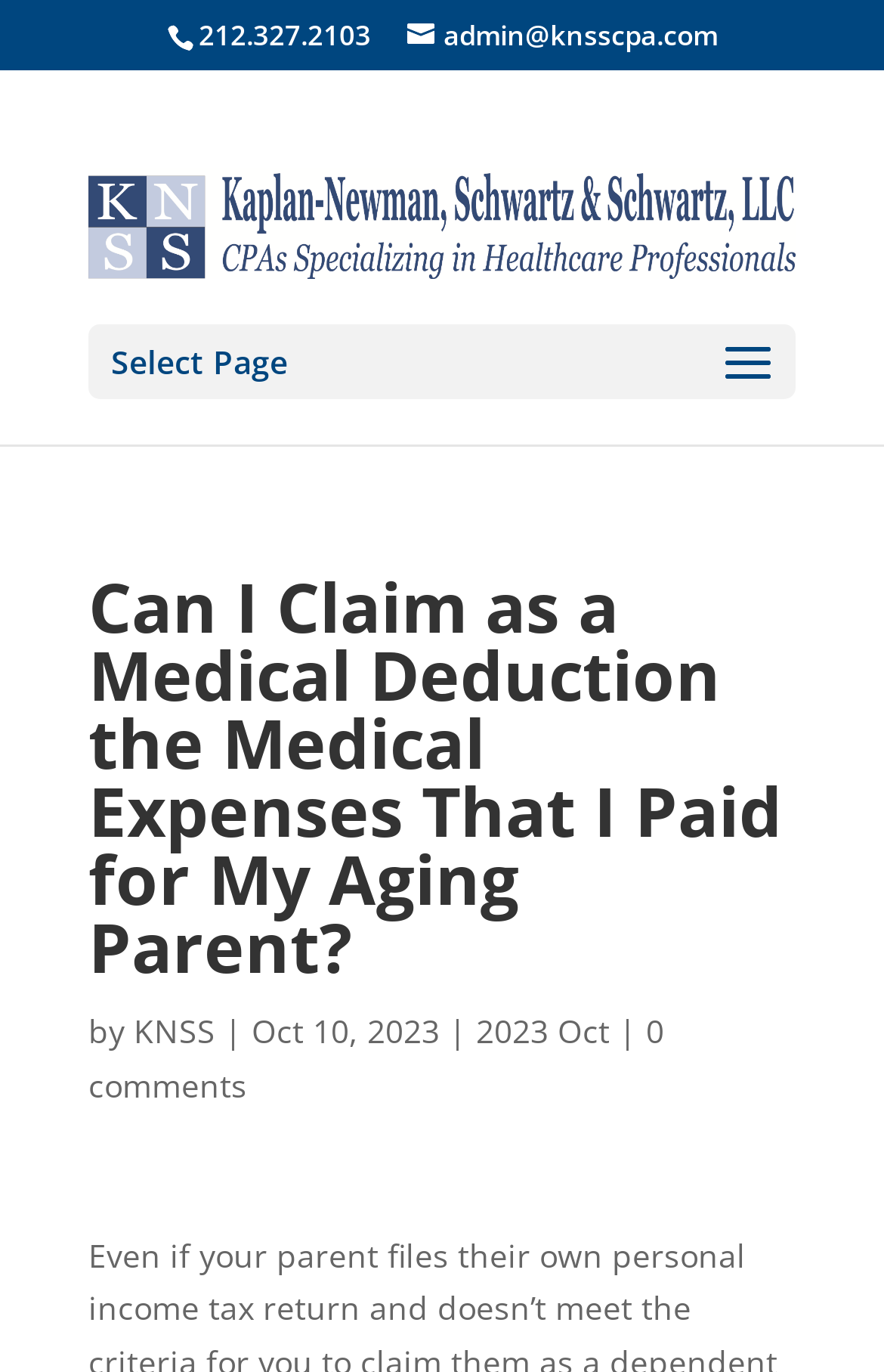What is the name of the company that wrote the article? Using the information from the screenshot, answer with a single word or phrase.

Kaplan-Newman, Schwartz & Schwartz, LLC